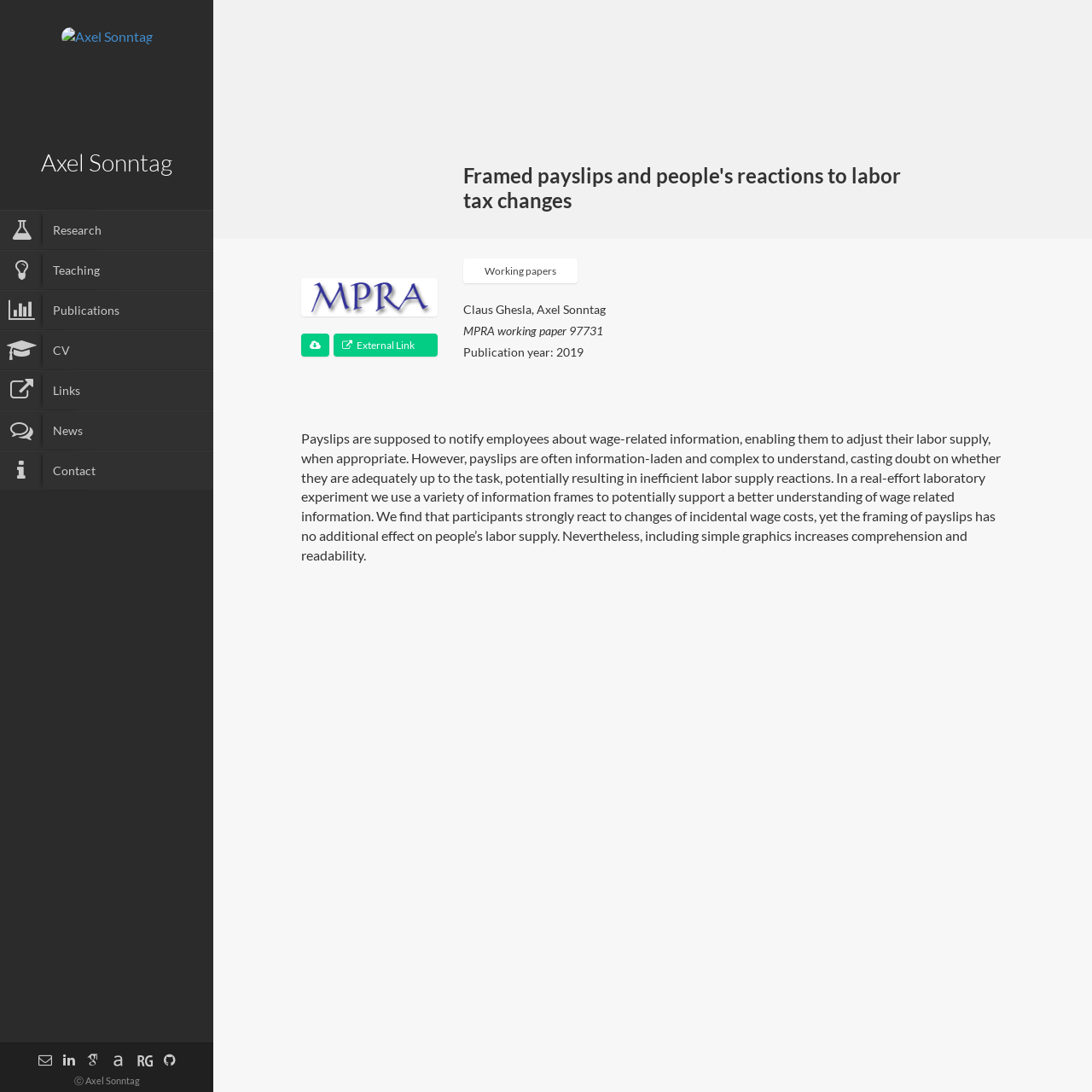Pinpoint the bounding box coordinates of the area that should be clicked to complete the following instruction: "Read about Research". The coordinates must be given as four float numbers between 0 and 1, i.e., [left, top, right, bottom].

[0.012, 0.193, 0.195, 0.228]